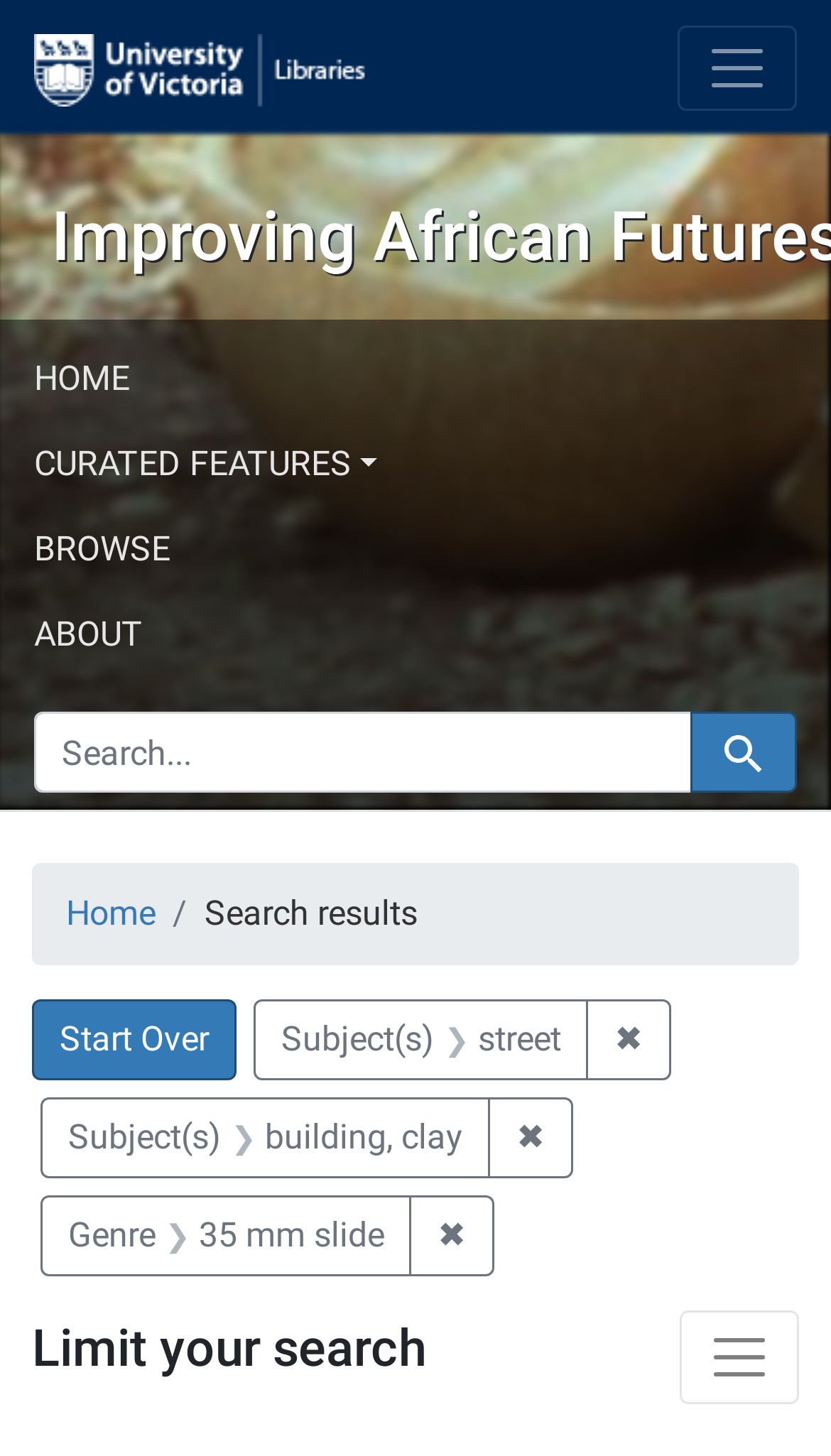Determine the bounding box coordinates of the region I should click to achieve the following instruction: "visit blog". Ensure the bounding box coordinates are four float numbers between 0 and 1, i.e., [left, top, right, bottom].

None